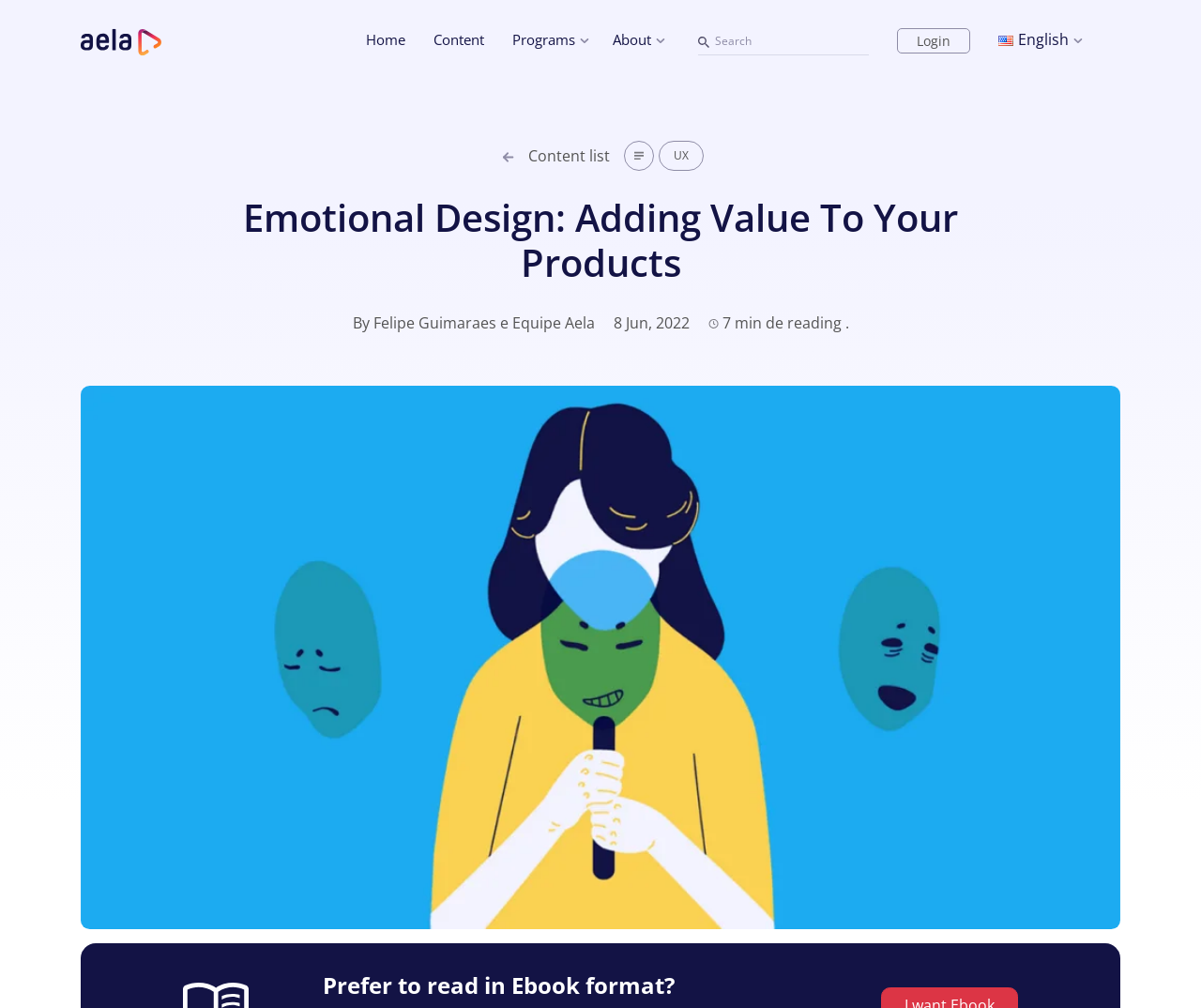Please answer the following question using a single word or phrase: 
What is the language of the webpage?

English